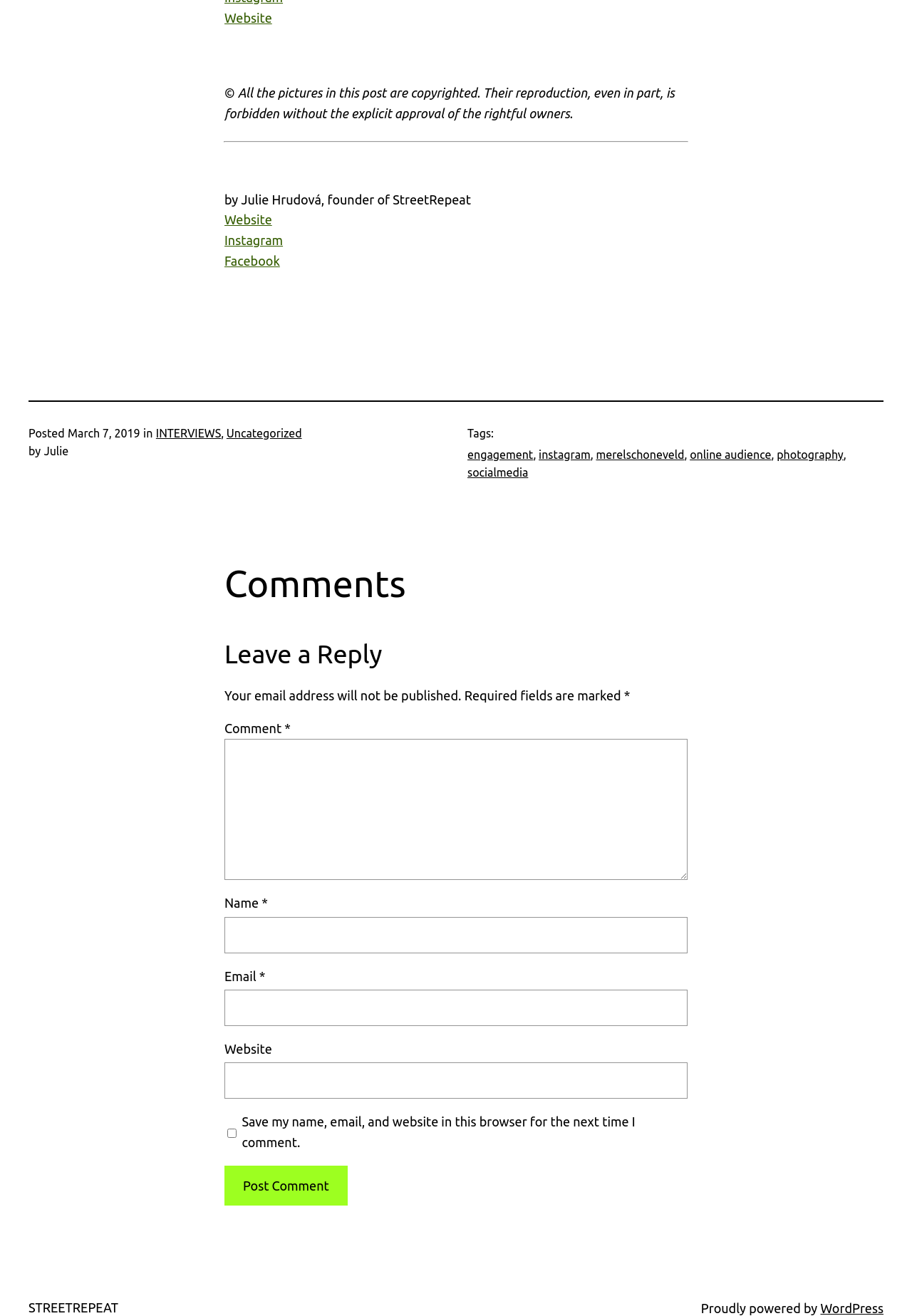Determine the bounding box coordinates of the area to click in order to meet this instruction: "Click the 'Post Comment' button".

[0.246, 0.886, 0.381, 0.916]